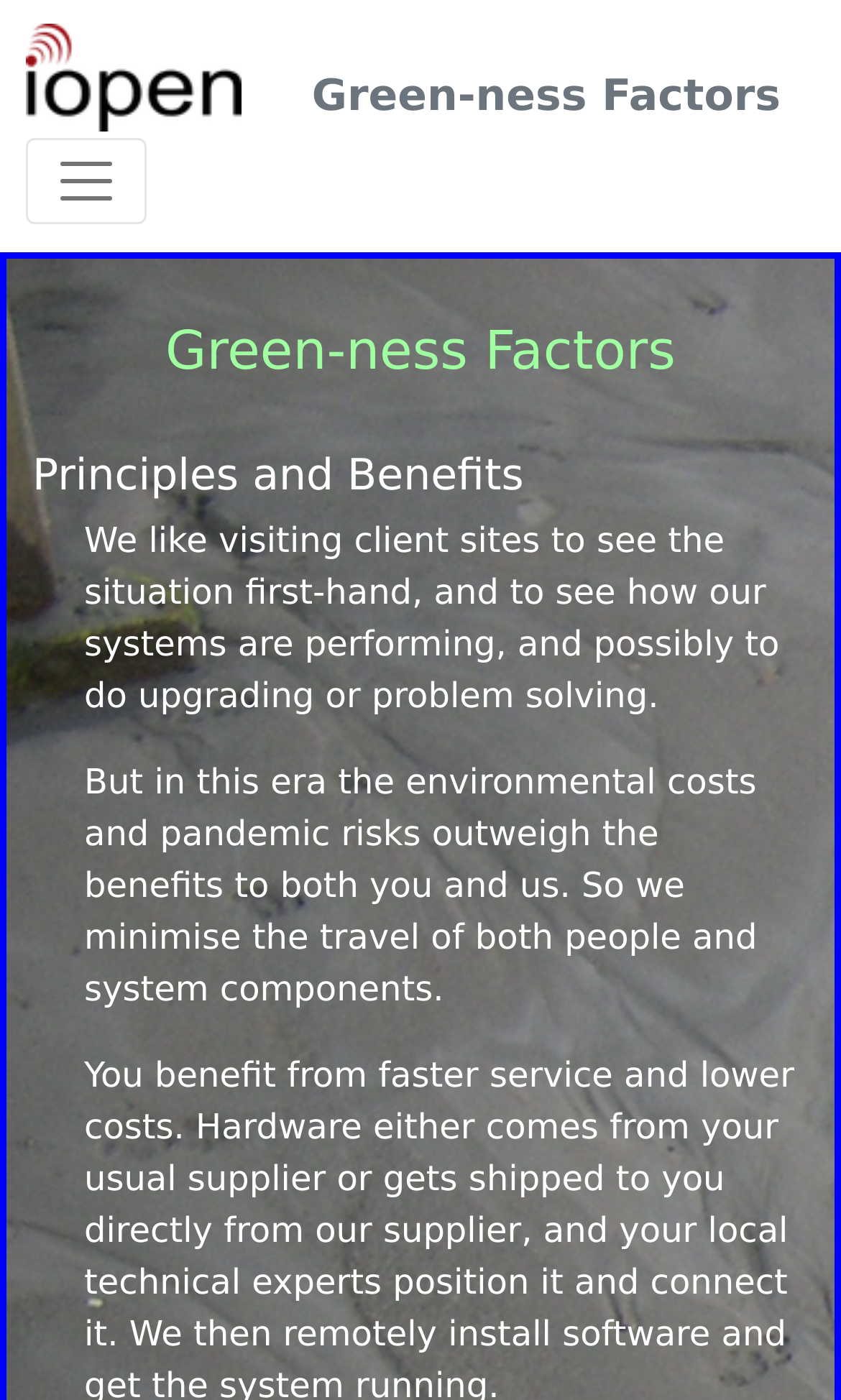Using the format (top-left x, top-left y, bottom-right x, bottom-right y), provide the bounding box coordinates for the described UI element. All values should be floating point numbers between 0 and 1: title="Share on Tumblr"

None